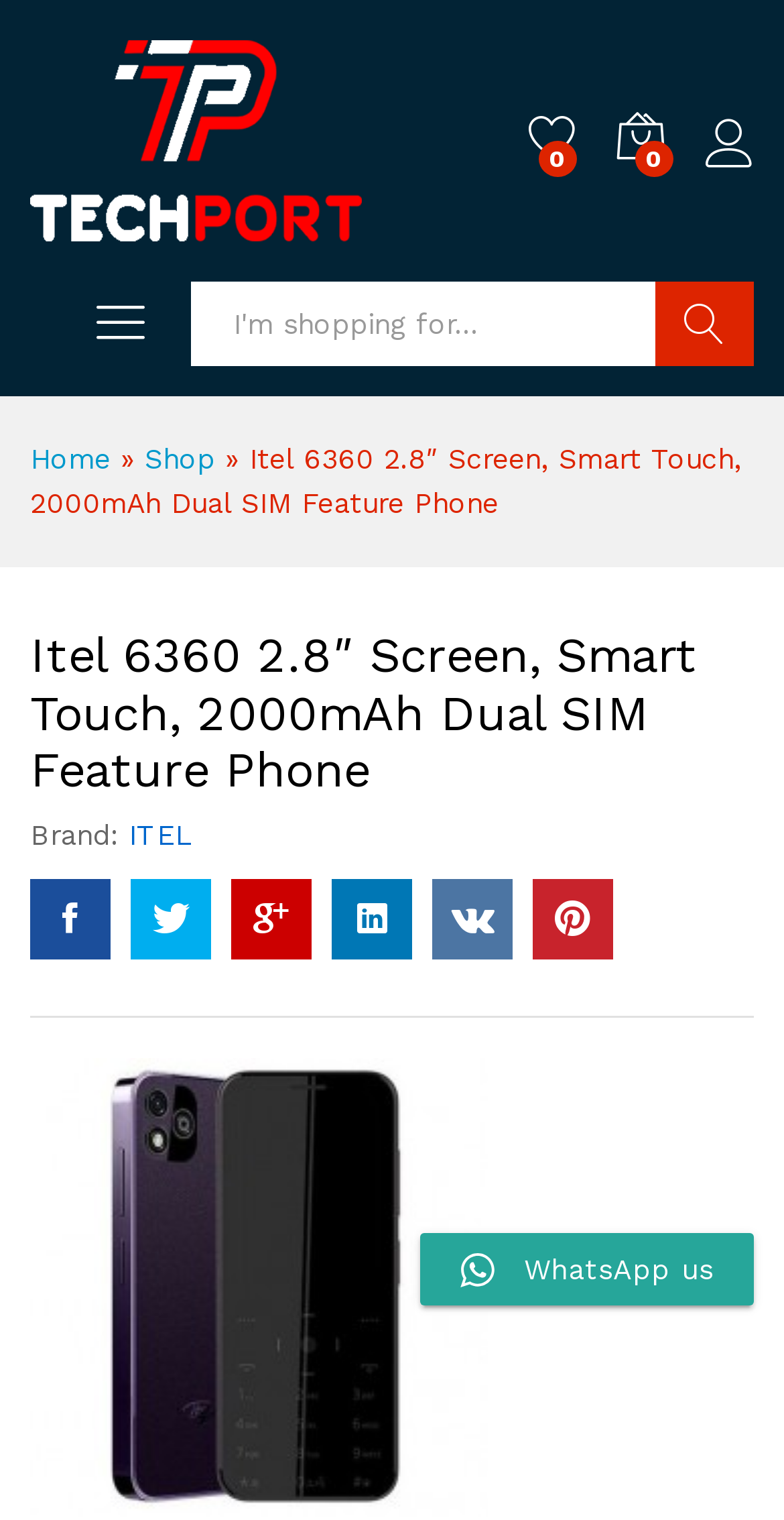Answer the following query concisely with a single word or phrase:
What is the price of the feature phone?

Not available